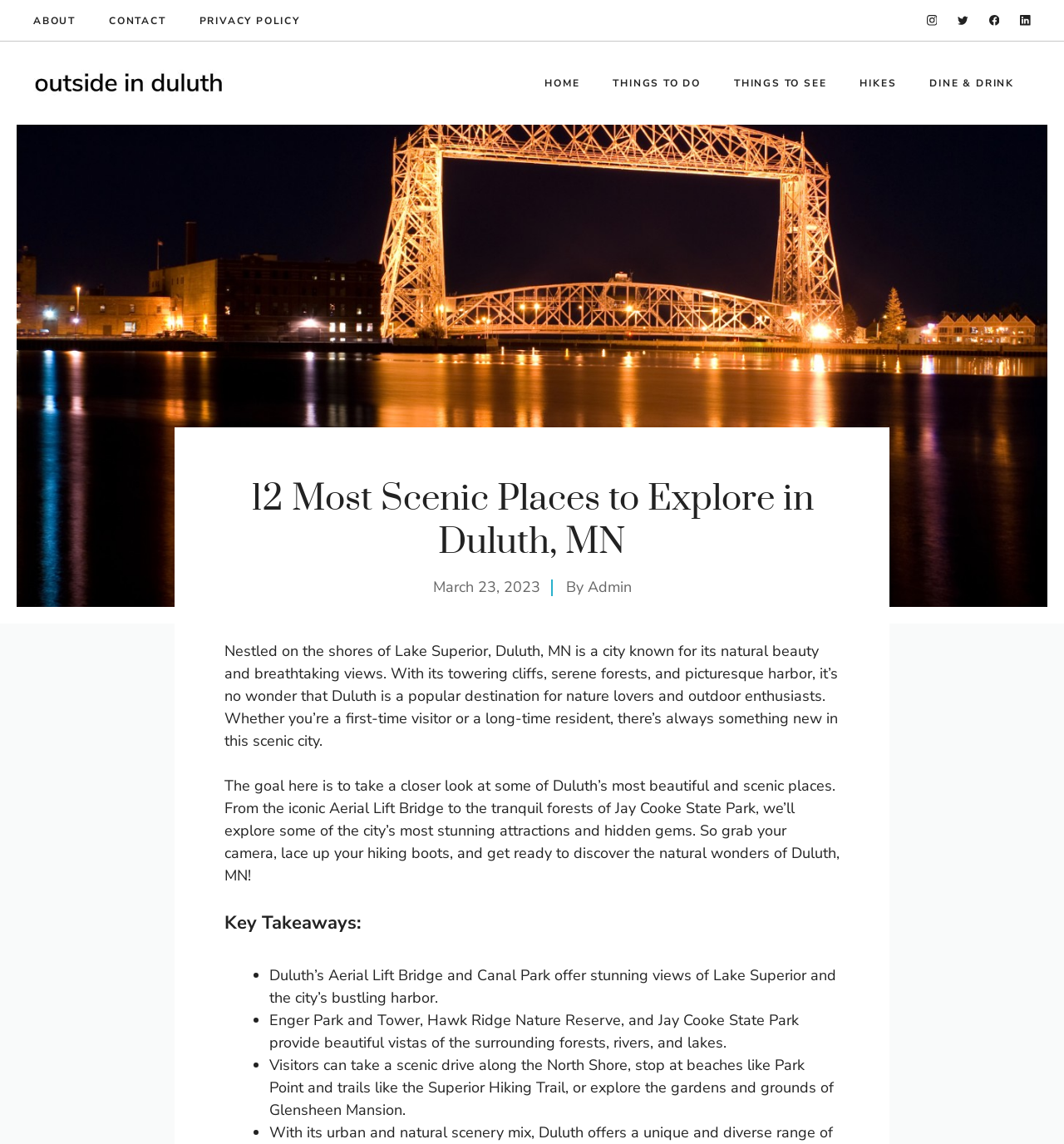Could you specify the bounding box coordinates for the clickable section to complete the following instruction: "check last update time"?

None